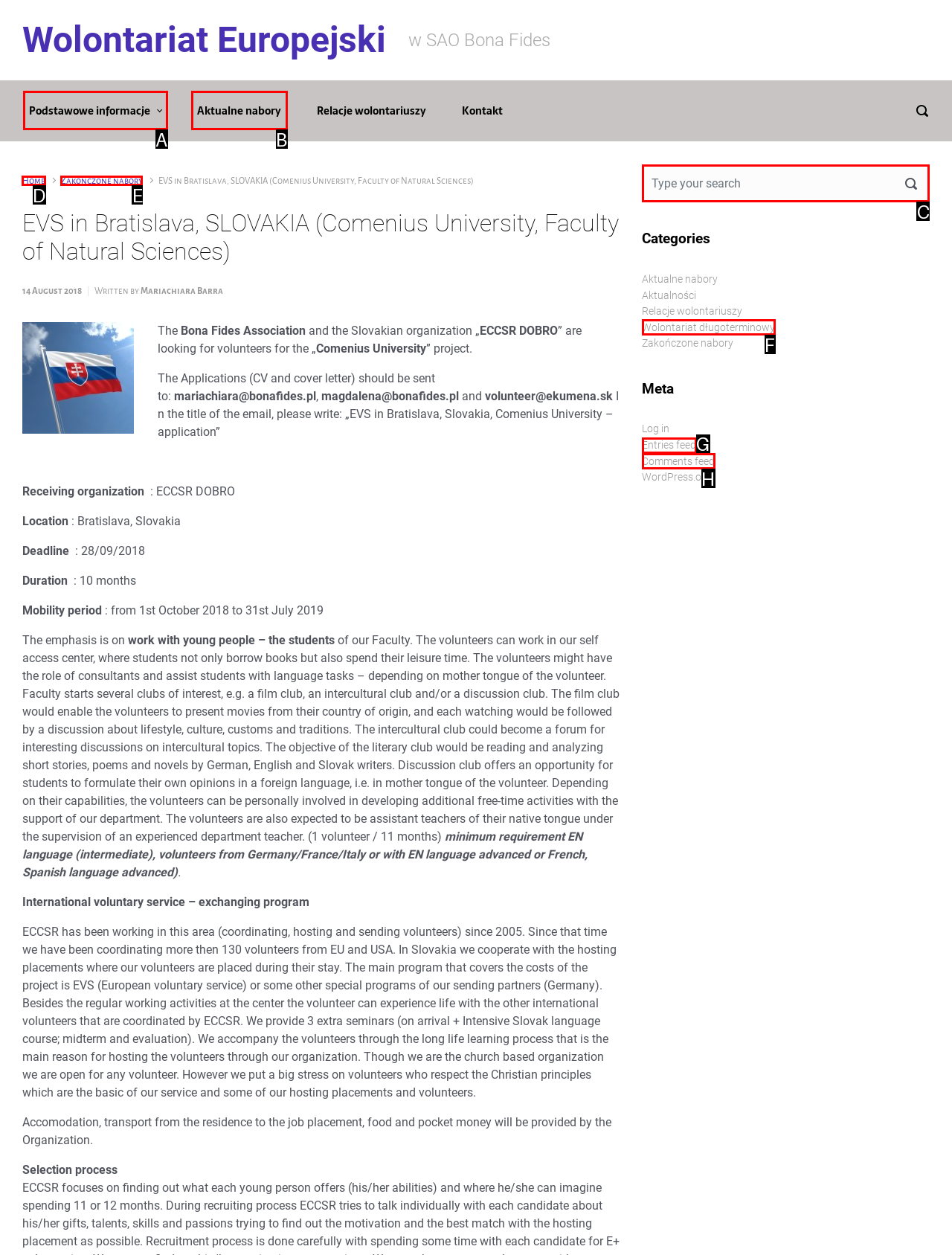Identify the correct UI element to click for the following task: Go to Home page Choose the option's letter based on the given choices.

D